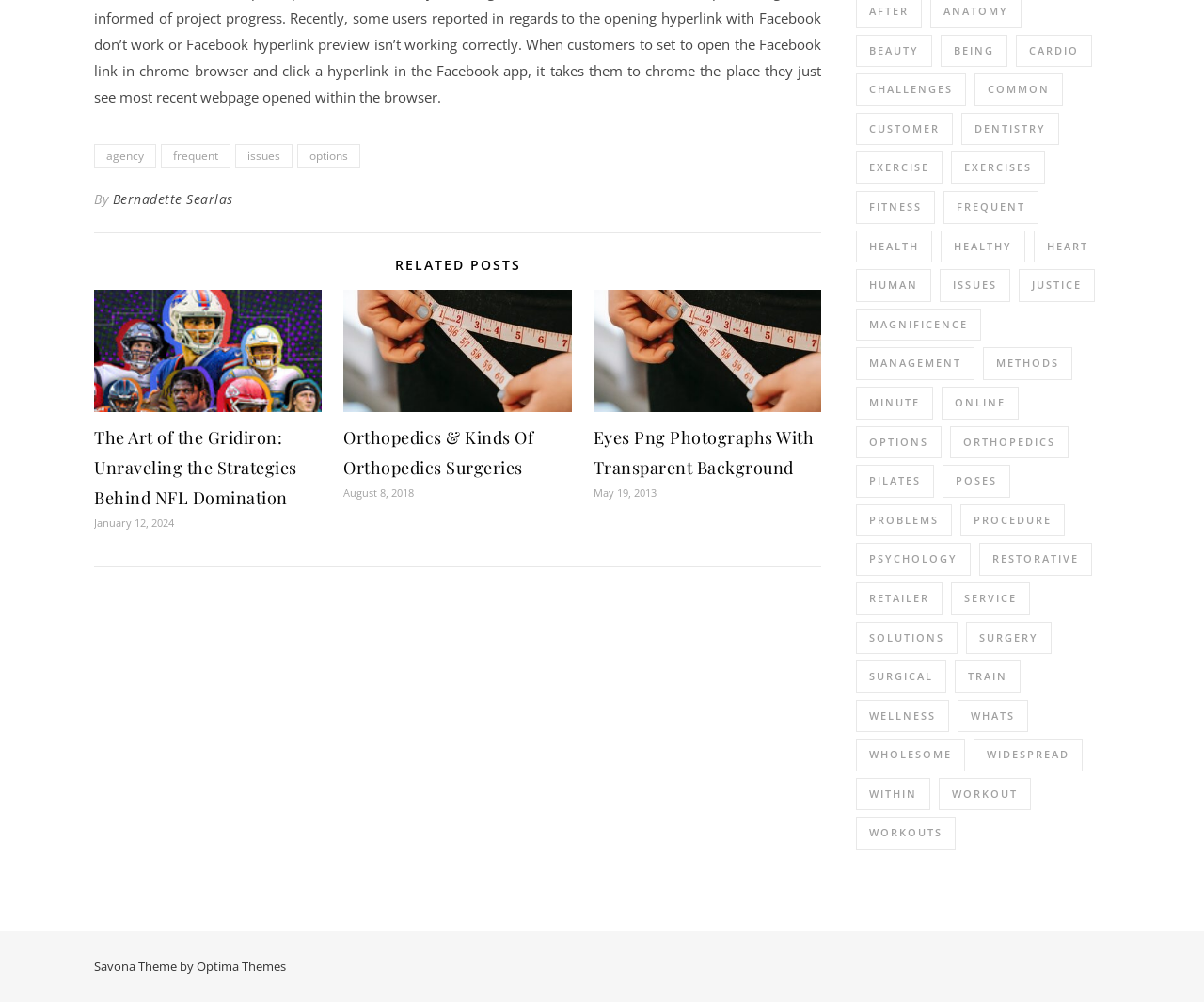Please identify the coordinates of the bounding box for the clickable region that will accomplish this instruction: "explore the 'options' topic".

[0.711, 0.425, 0.782, 0.457]